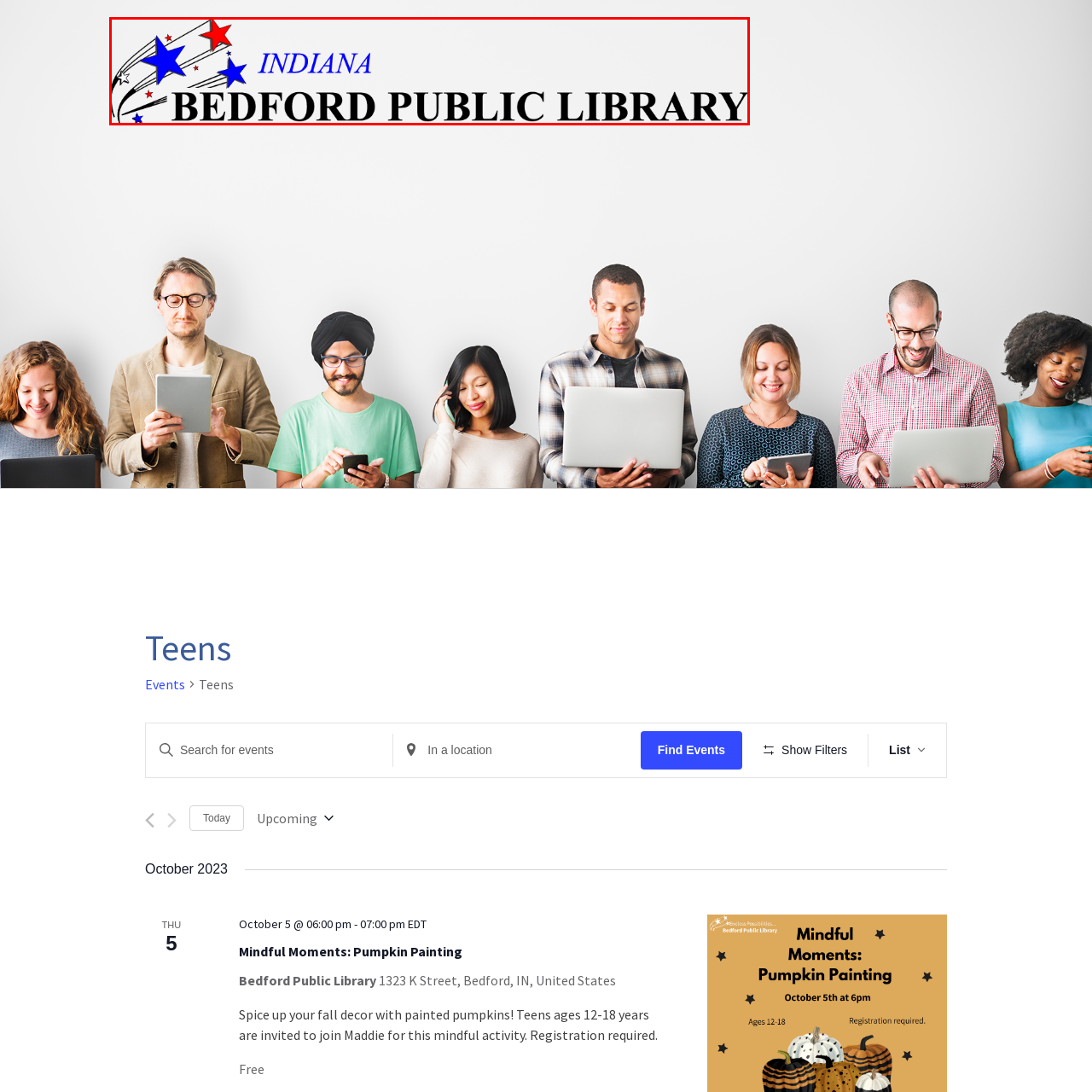Look at the area highlighted in the red box, What is the font color of the text 'INDIANA'? Please provide an answer in a single word or phrase.

Elegant blue